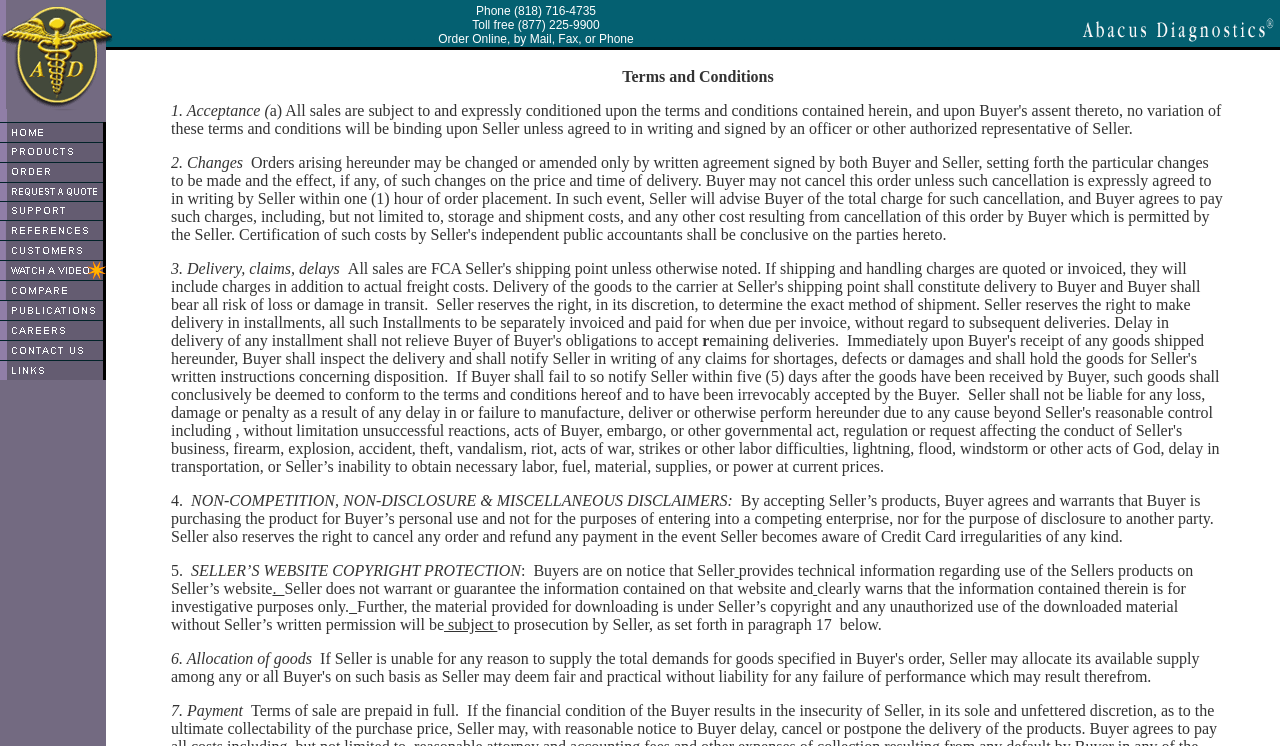Give a detailed overview of the webpage's appearance and contents.

The webpage is for Abacus Diagnostics, a company that improves crime scene investigation. At the top of the page, there is a logo and a phone number with a toll-free option, as well as an order online option. Below this, there is a banner with an image.

The main navigation menu is located below the banner, with 12 options: Home, Products, Order Page, Request a Quote, Support, References, Customers, Watch Our Videos, Compare, Publications, Careers, Contact, and Links. Each option has an accompanying image.

On the right side of the page, there is a section with terms and conditions, which includes several points: Acceptance, Changes, Delivery, claims, delays, and others. The text is organized in a hierarchical structure, with main points and subpoints.

Overall, the webpage has a clean and organized layout, with a clear navigation menu and a prominent display of the company's contact information.